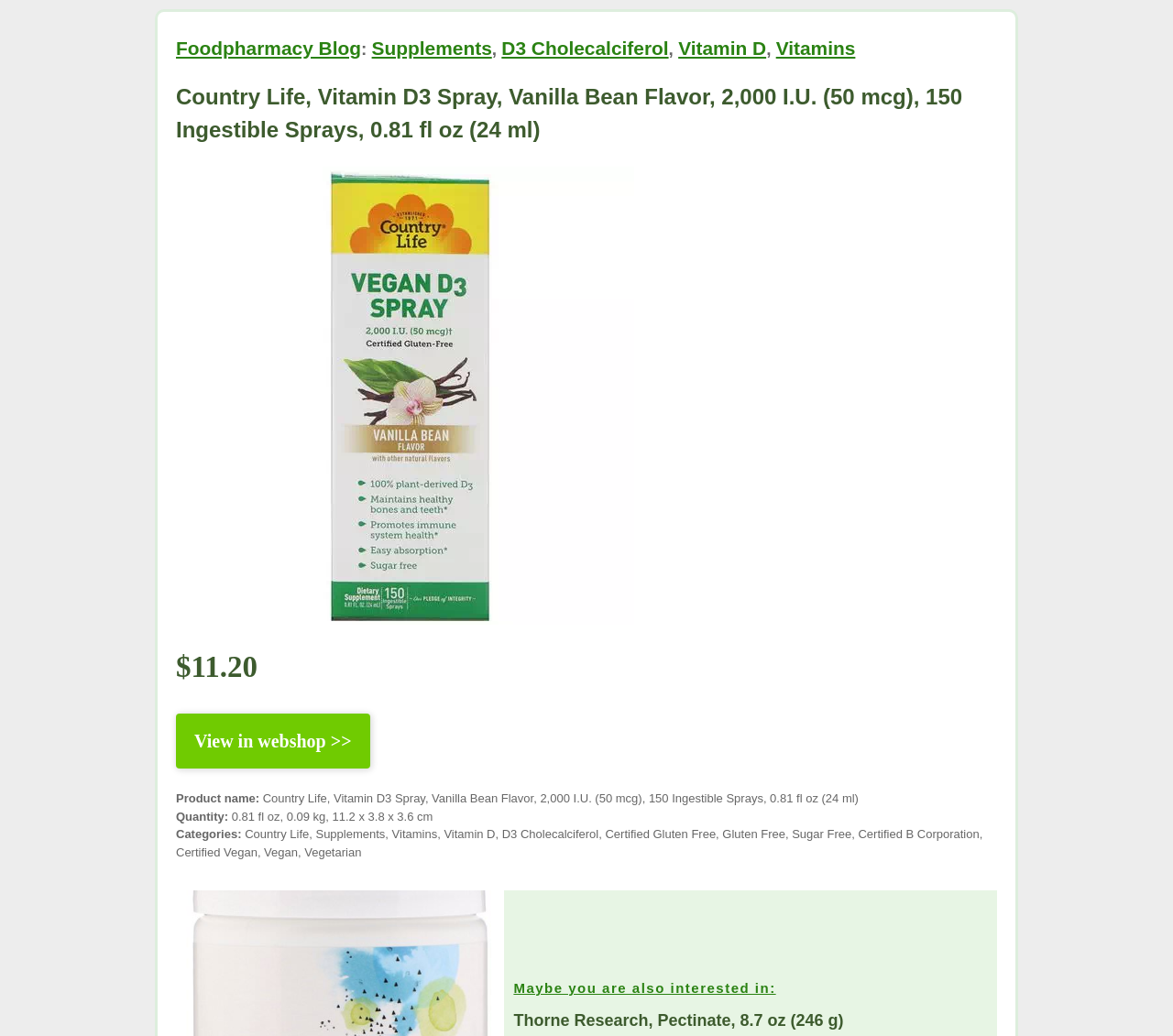Use the information in the screenshot to answer the question comprehensively: What is the price of the product?

I found the answer by looking at the StaticText element '$11.20' which indicates the price of the product.